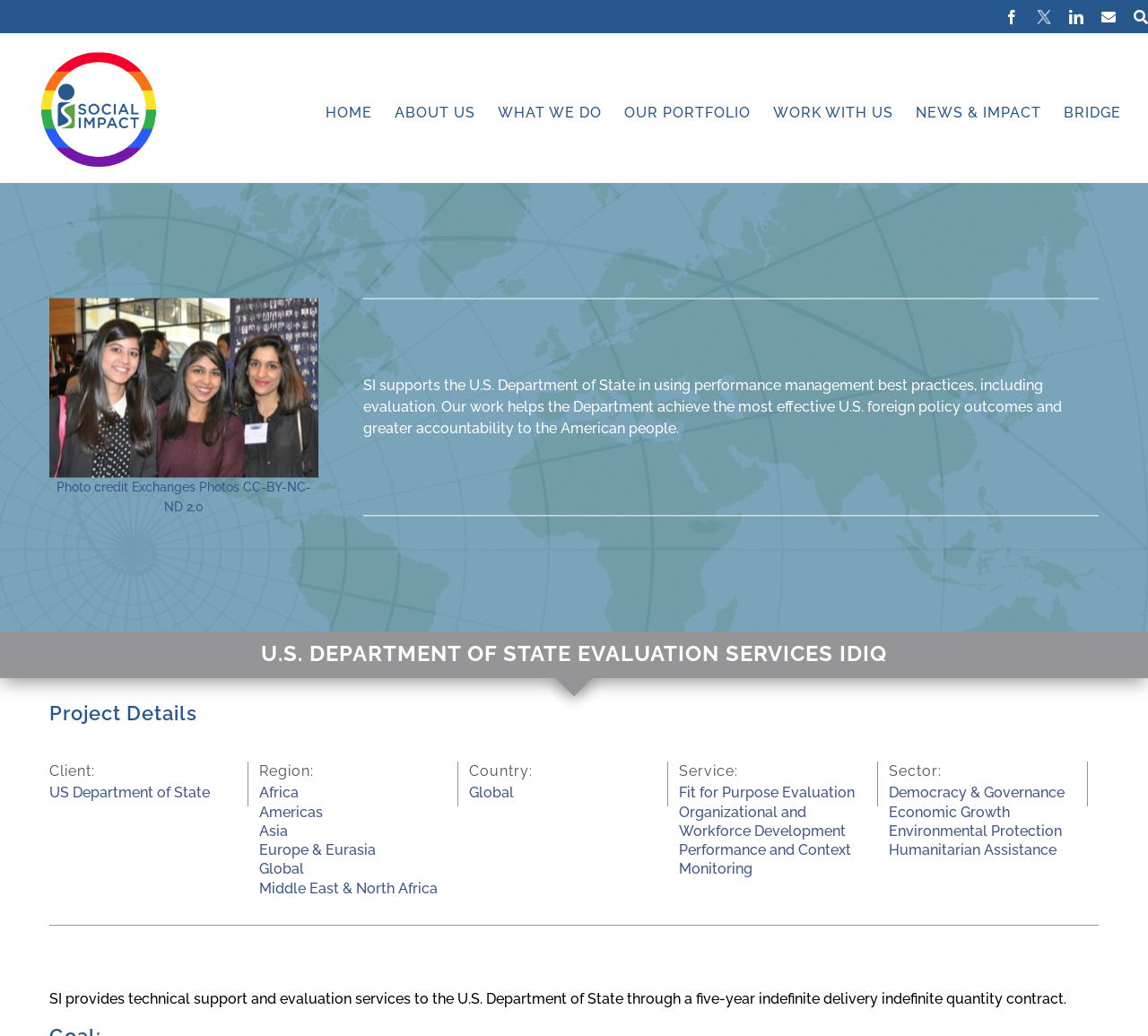What is the region of the project?
Look at the image and provide a detailed response to the question.

The webpage contains links to different regions, including Africa, Americas, Asia, Europe & Eurasia, Global, and Middle East & North Africa, suggesting that the project is related to multiple regions.